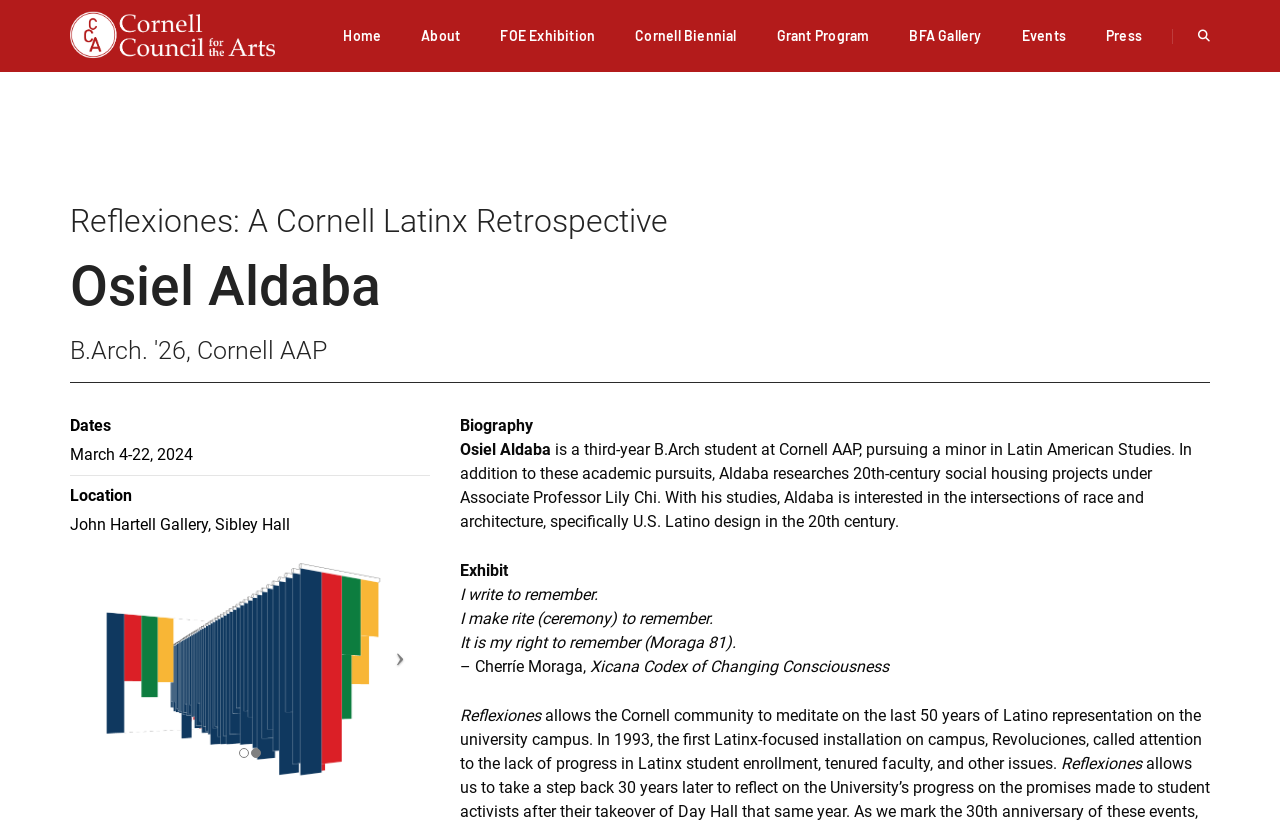Identify the bounding box coordinates of the element that should be clicked to fulfill this task: "View the FOE Exhibition". The coordinates should be provided as four float numbers between 0 and 1, i.e., [left, top, right, bottom].

[0.391, 0.0, 0.465, 0.087]